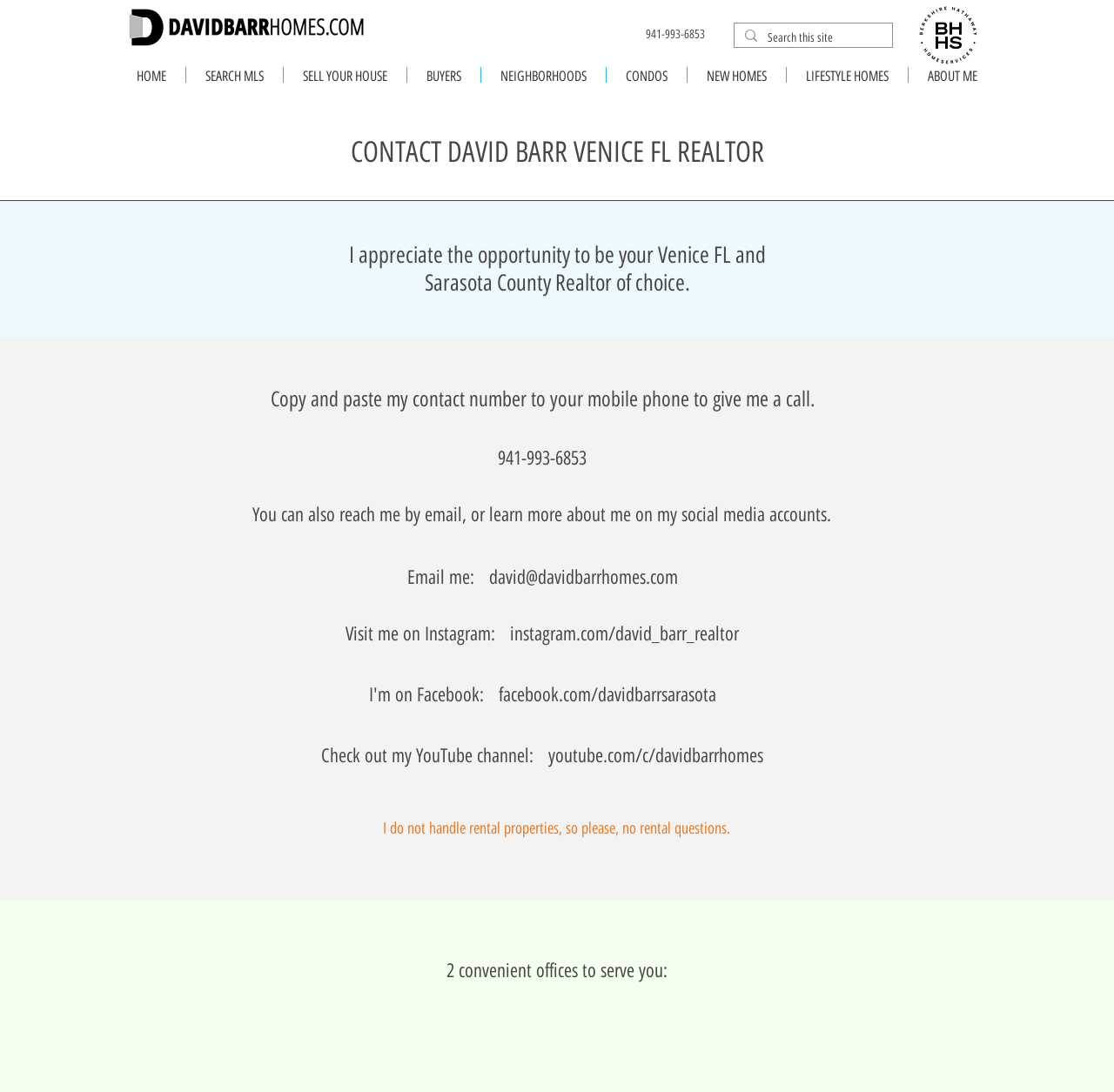Can the Realtor help with rental properties?
Look at the image and provide a detailed response to the question.

The StaticText element 'I do not handle rental properties, so please, no rental questions.' indicates that the Realtor does not handle rental properties.